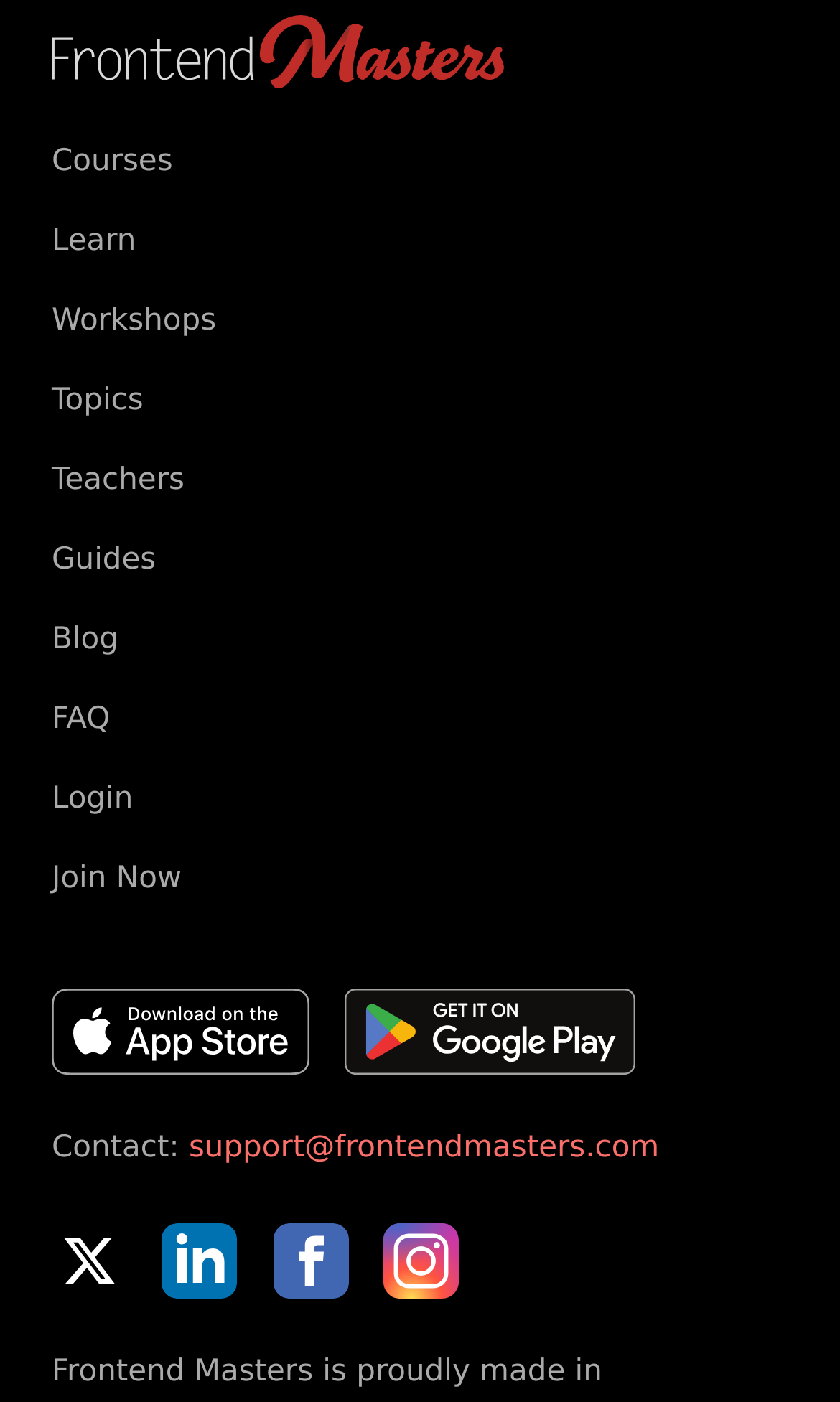Please identify the bounding box coordinates of the area I need to click to accomplish the following instruction: "Read iGive Member FAQs".

None